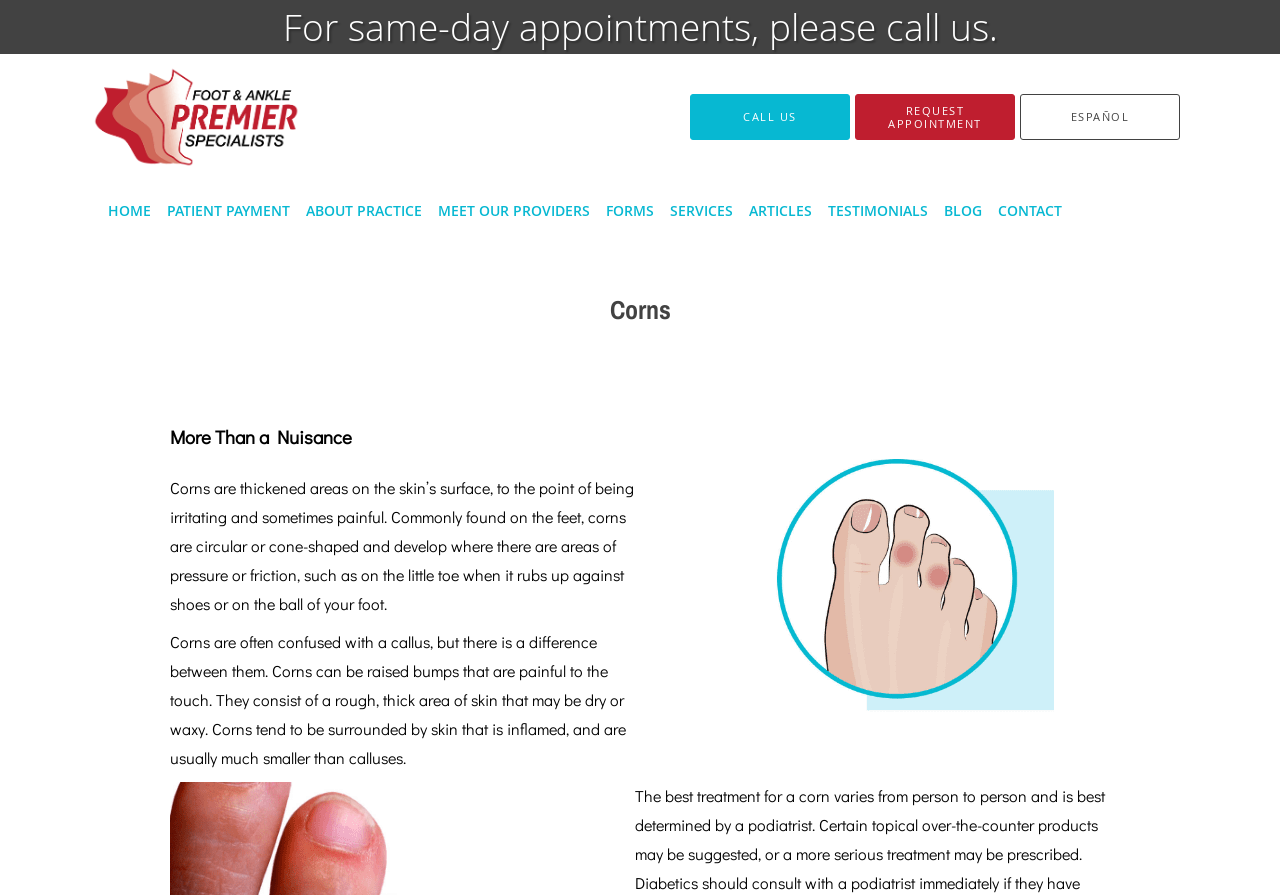Identify the bounding box coordinates of the clickable region necessary to fulfill the following instruction: "Read articles". The bounding box coordinates should be four float numbers between 0 and 1, i.e., [left, top, right, bottom].

[0.579, 0.203, 0.641, 0.267]